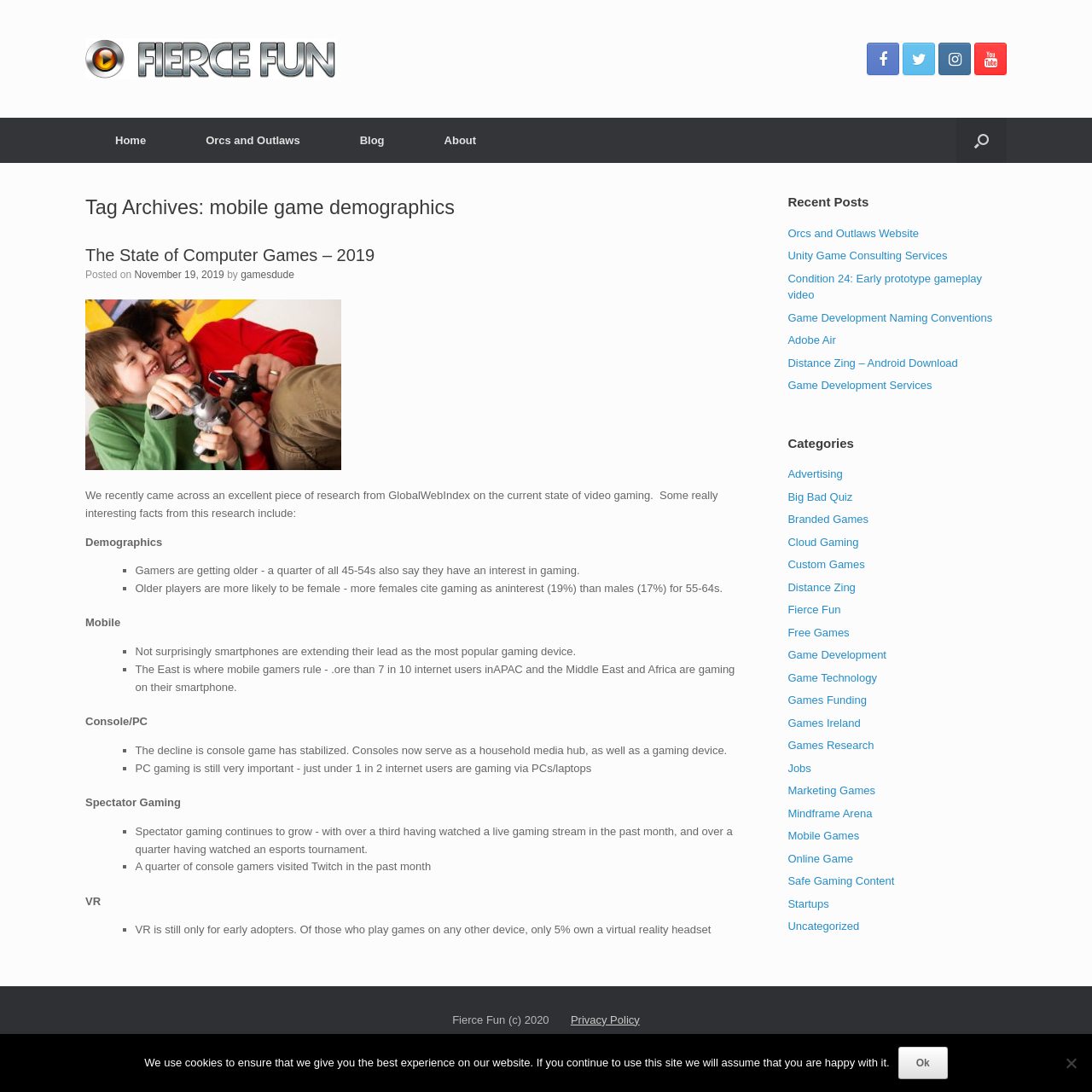Find the bounding box coordinates for the UI element whose description is: "Online Game". The coordinates should be four float numbers between 0 and 1, in the format [left, top, right, bottom].

[0.721, 0.78, 0.781, 0.792]